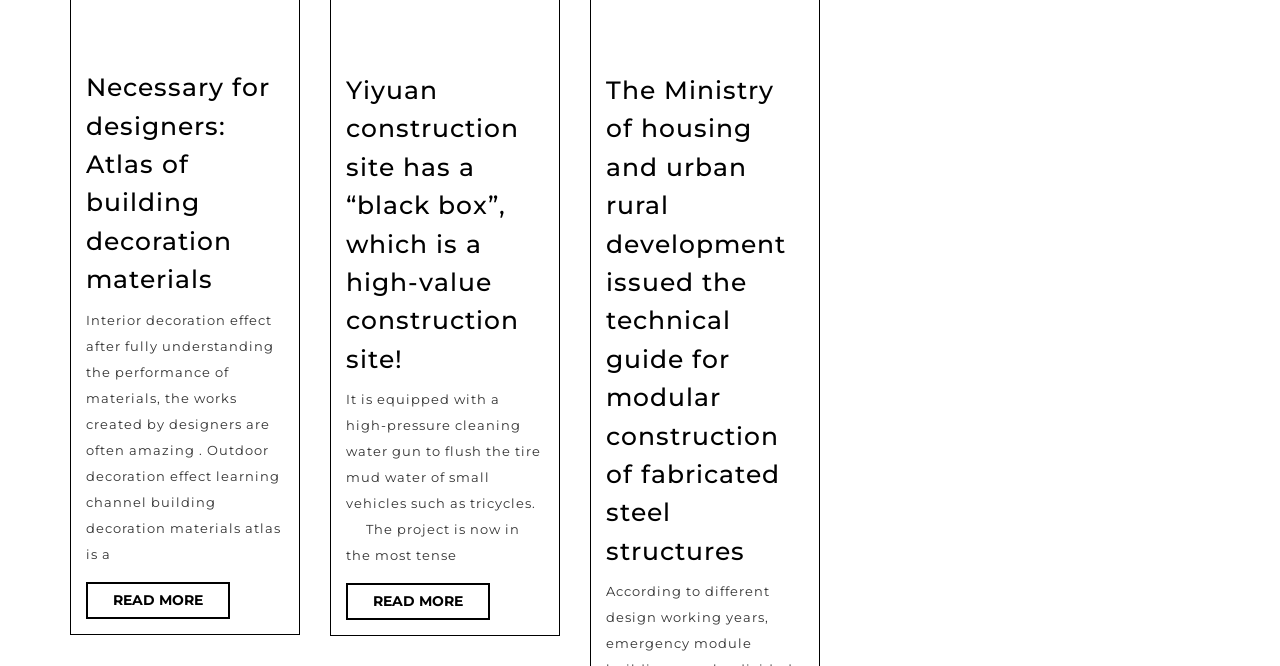Provide a one-word or short-phrase answer to the question:
What type of structures is the technical guide for?

Fabricated steel structures